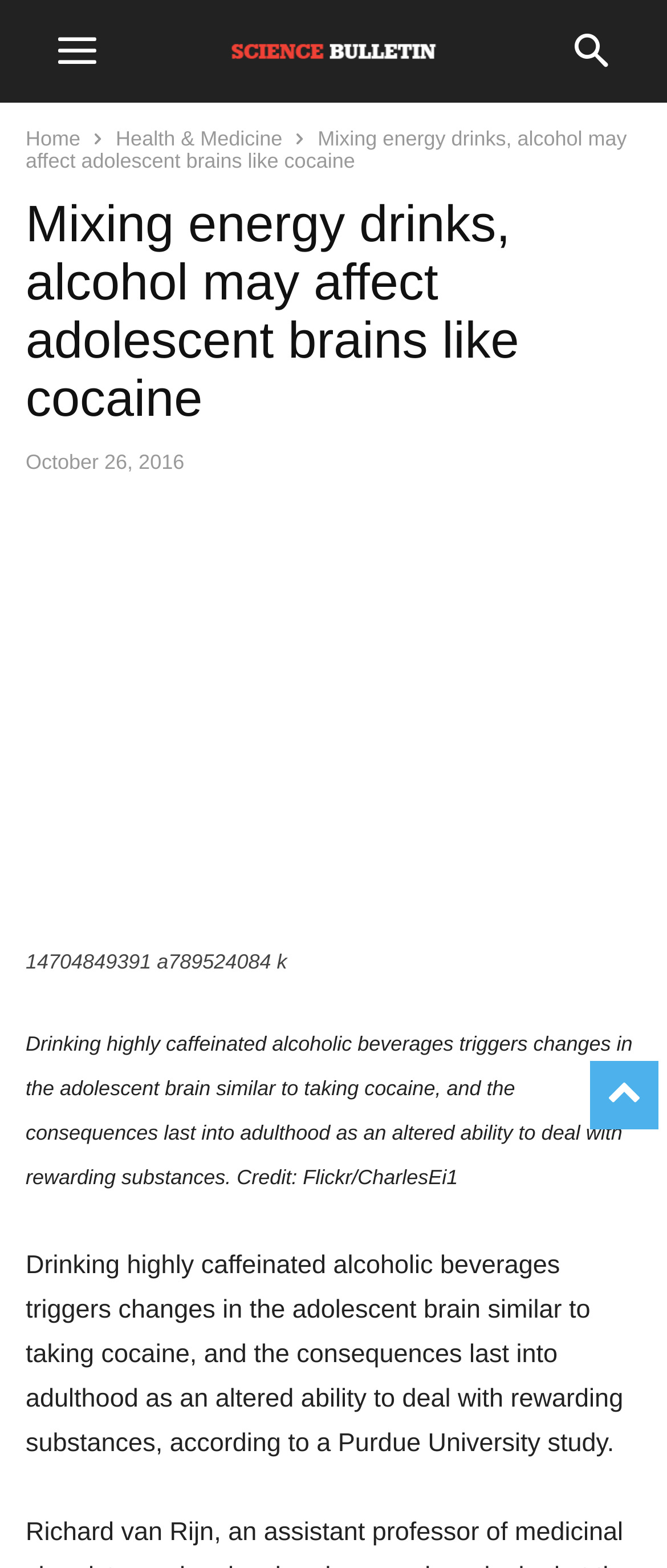Construct a comprehensive caption that outlines the webpage's structure and content.

The webpage appears to be a scientific news article from Science Bulletin. At the top-right corner, there is a "to-top" link and a "mobile-toggle" button. Below the button, there is a header with the title "Blog & Scientific News from around the world" accompanied by a Science Bulletin logo image. 

On the top-left corner, there are navigation links, including "Home" and "Health & Medicine". Below these links, the main article title "Mixing energy drinks, alcohol may affect adolescent brains like cocaine" is displayed prominently. The title is followed by a subheading with the date "October 26, 2016". 

The article features a large figure that spans the entire width of the page, with a link to the image and a figcaption below it. The main article content is divided into two paragraphs, which describe the effects of drinking highly caffeinated alcoholic beverages on the adolescent brain, comparing them to the effects of taking cocaine. The text also mentions a Purdue University study and its findings.